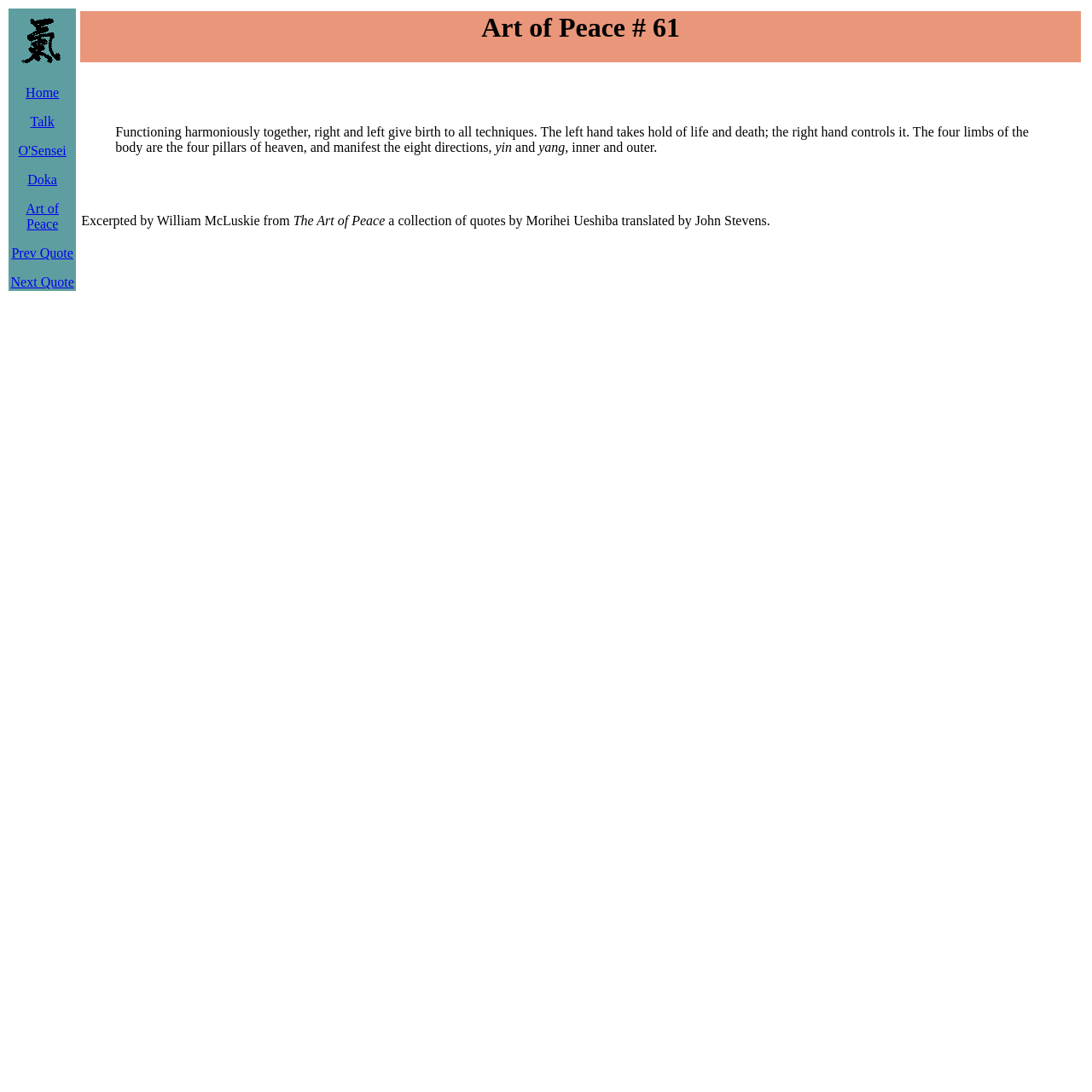From the webpage screenshot, predict the bounding box coordinates (top-left x, top-left y, bottom-right x, bottom-right y) for the UI element described here: O'Sensei

[0.017, 0.131, 0.061, 0.145]